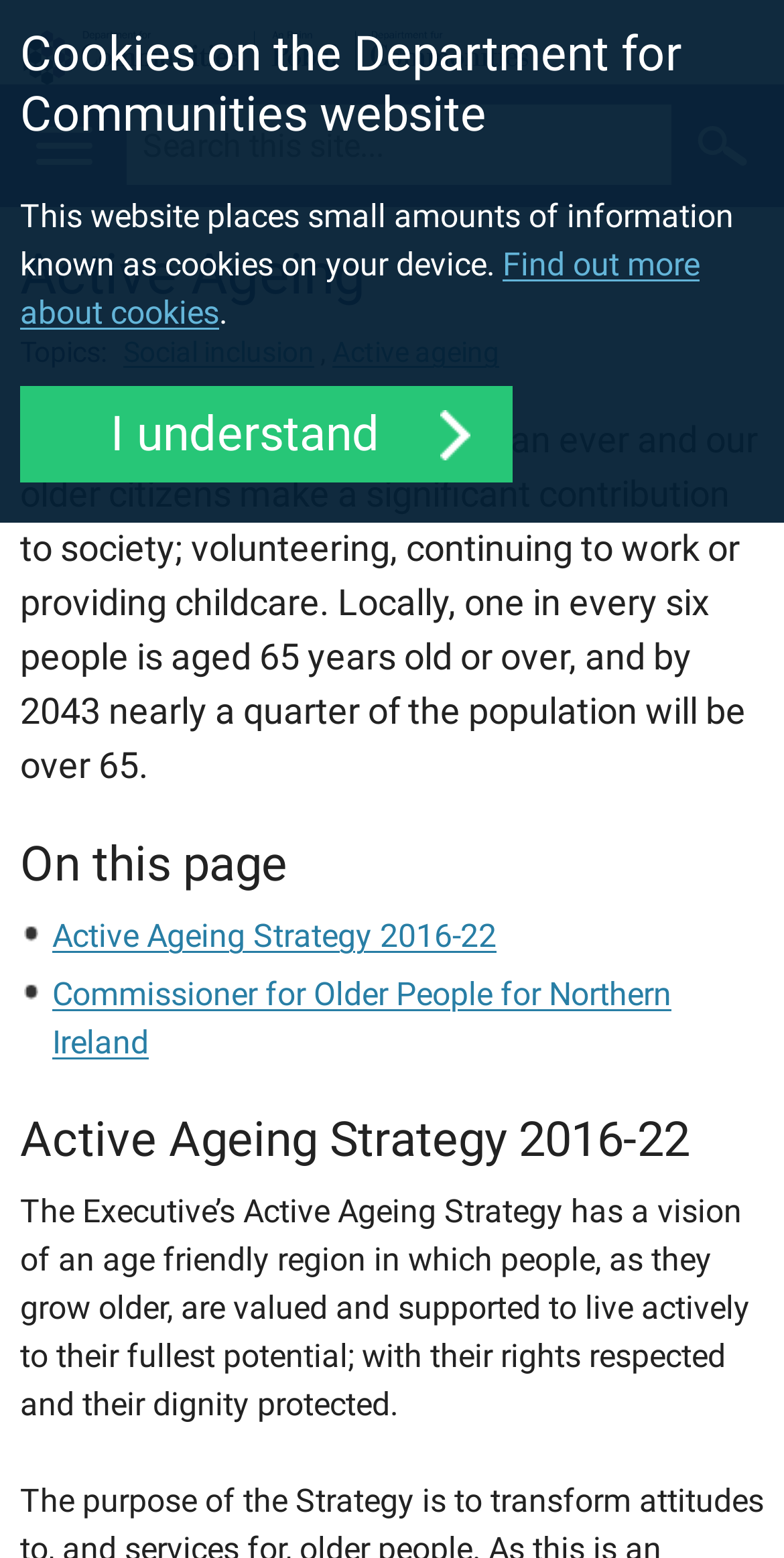What is the purpose of the search field?
Look at the image and respond with a single word or a short phrase.

Site Search